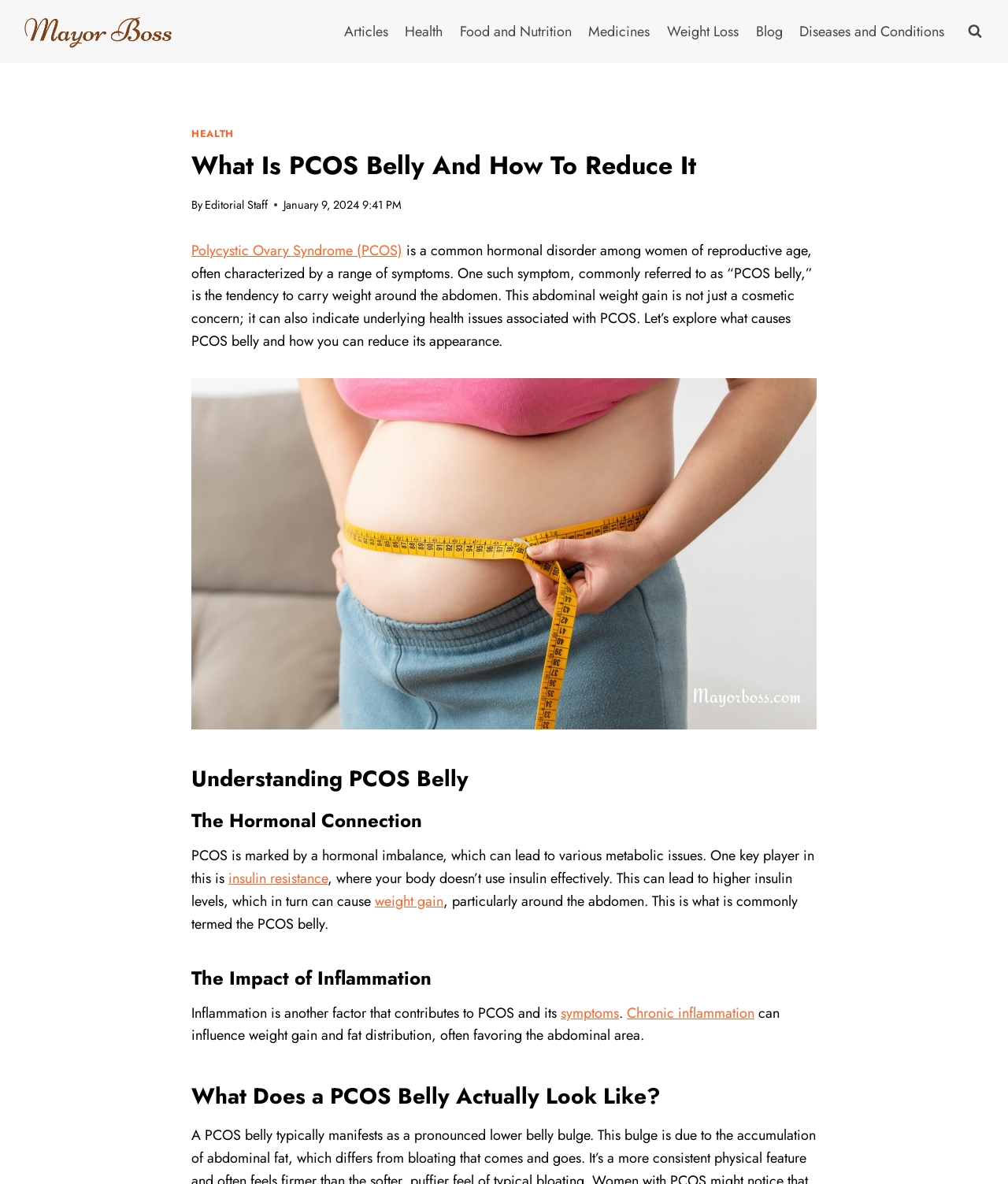Locate the bounding box coordinates of the element that should be clicked to fulfill the instruction: "Learn about insulin resistance".

[0.227, 0.733, 0.325, 0.751]